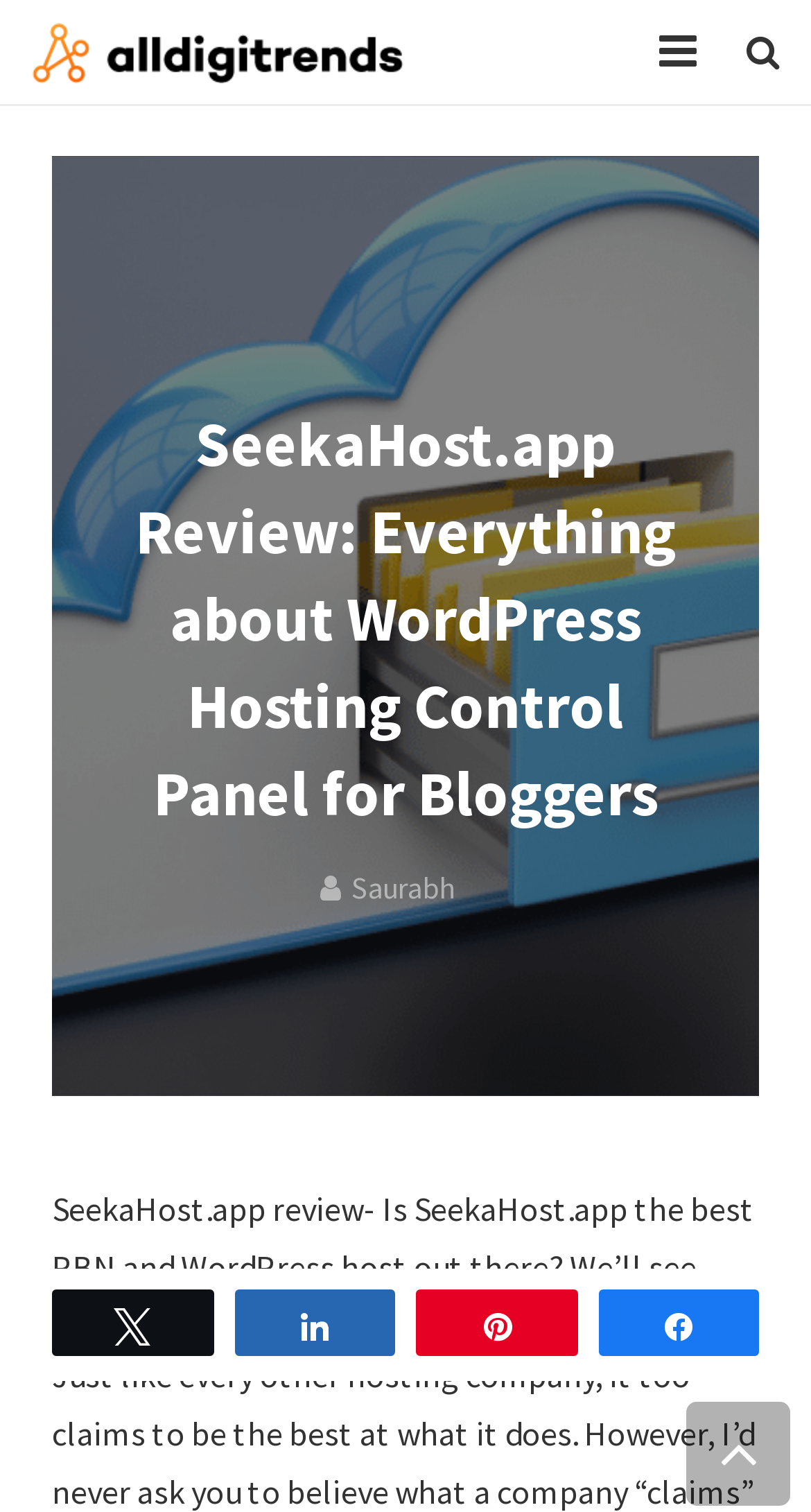Please specify the bounding box coordinates in the format (top-left x, top-left y, bottom-right x, bottom-right y), with all values as floating point numbers between 0 and 1. Identify the bounding box of the UI element described by: parent_node: HOME

[0.782, 0.0, 0.89, 0.069]